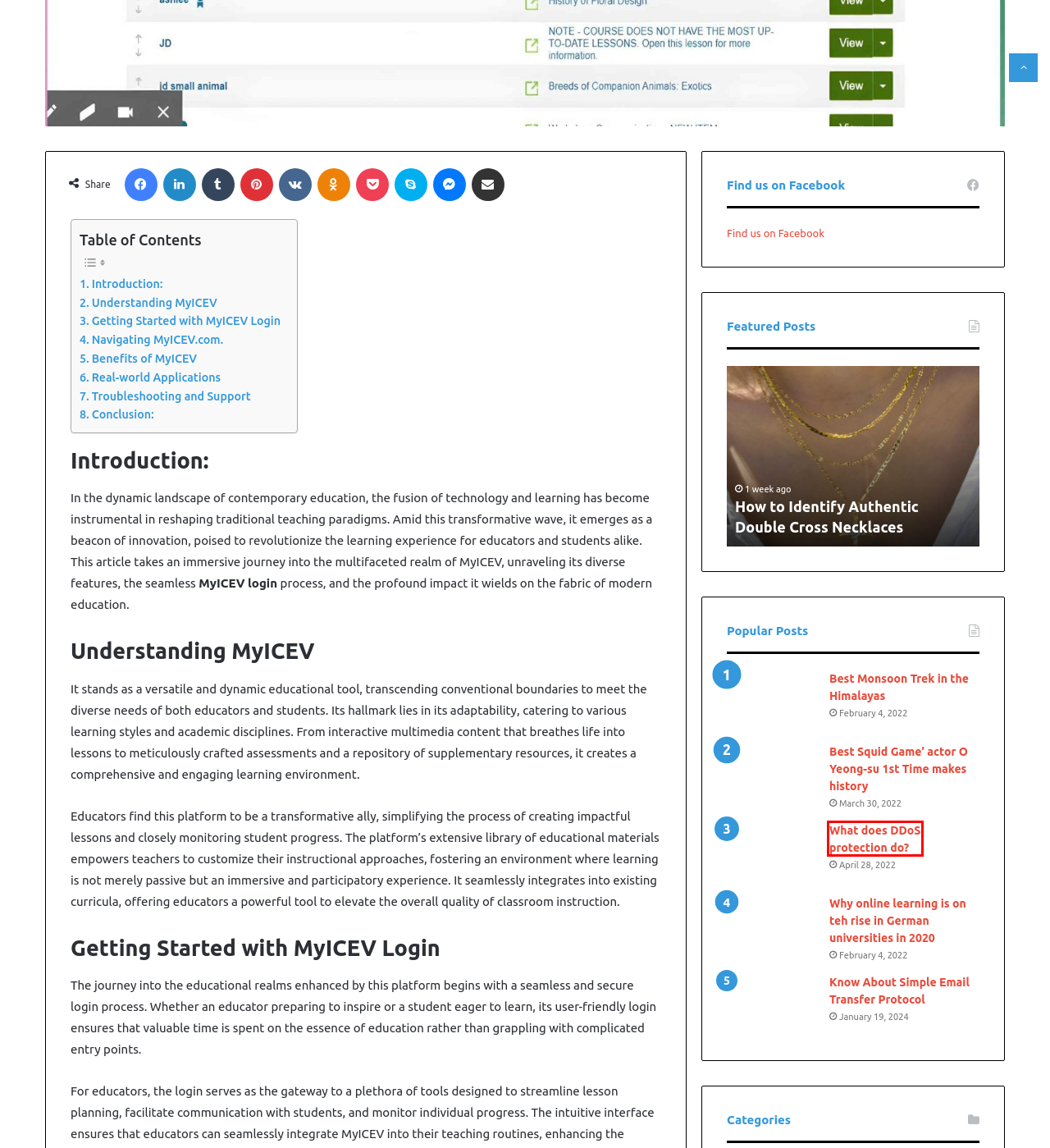You have a screenshot of a webpage with a red bounding box around an element. Identify the webpage description that best fits the new page that appears after clicking the selected element in the red bounding box. Here are the candidates:
A. What does DDoS protection do in 2022?
B. Know About Simple Email Transfer Protocol
C. Most Beautiful Monsoon Trek in the Himalayas 2022
D. Real estate Archives - Life Magazine USA
E. Best Squid Game’ actor O Yeong-su 1st Time makes history
F. How to Identify Authentic Double Cross Necklaces
G. Home Improvement Archives - Life Magazine USA
H. Why online learning is rise in German universities in 2020

A